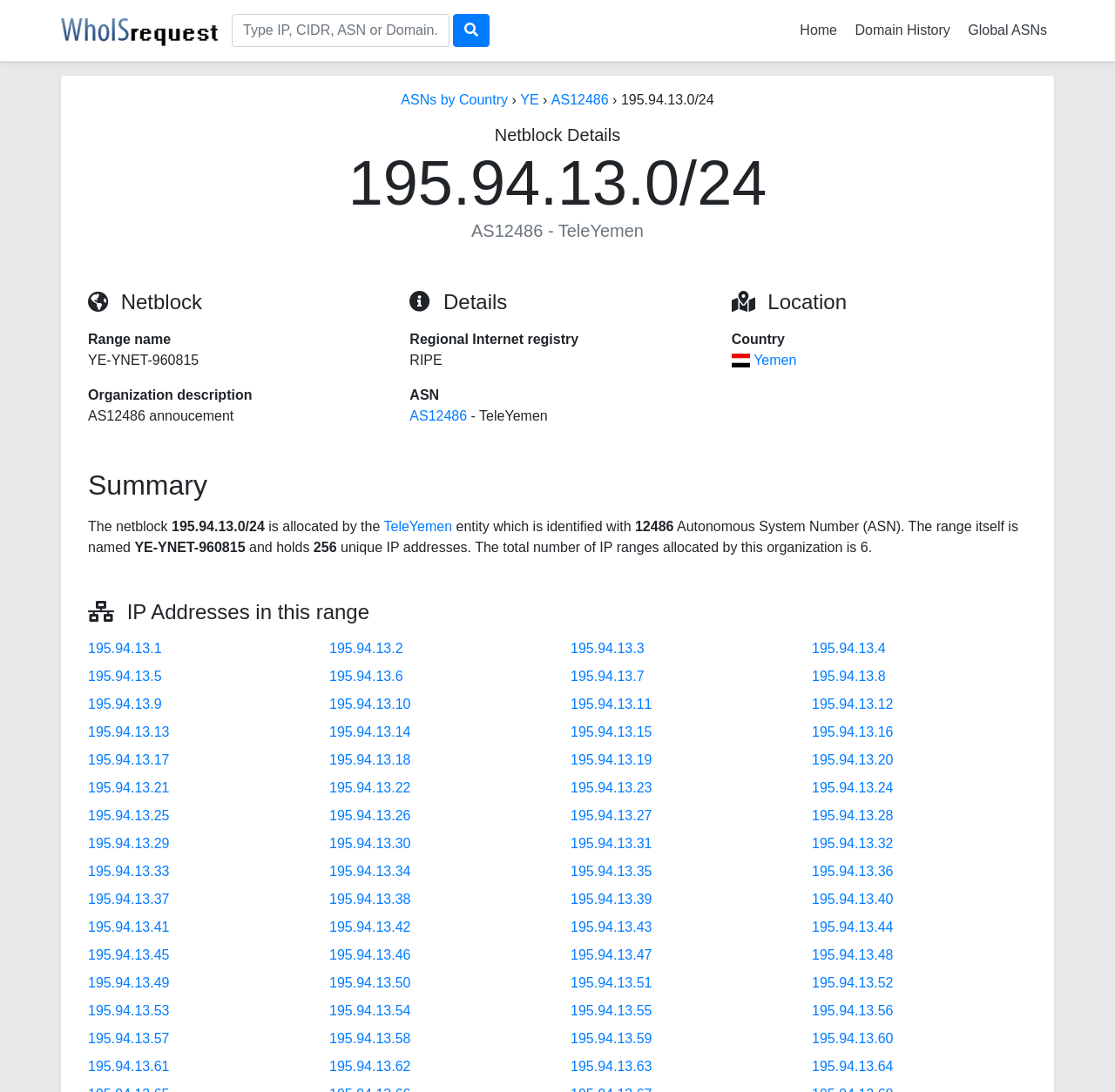Identify the bounding box coordinates of the clickable section necessary to follow the following instruction: "Go to AS12486 - TeleYemen". The coordinates should be presented as four float numbers from 0 to 1, i.e., [left, top, right, bottom].

[0.079, 0.202, 0.921, 0.221]